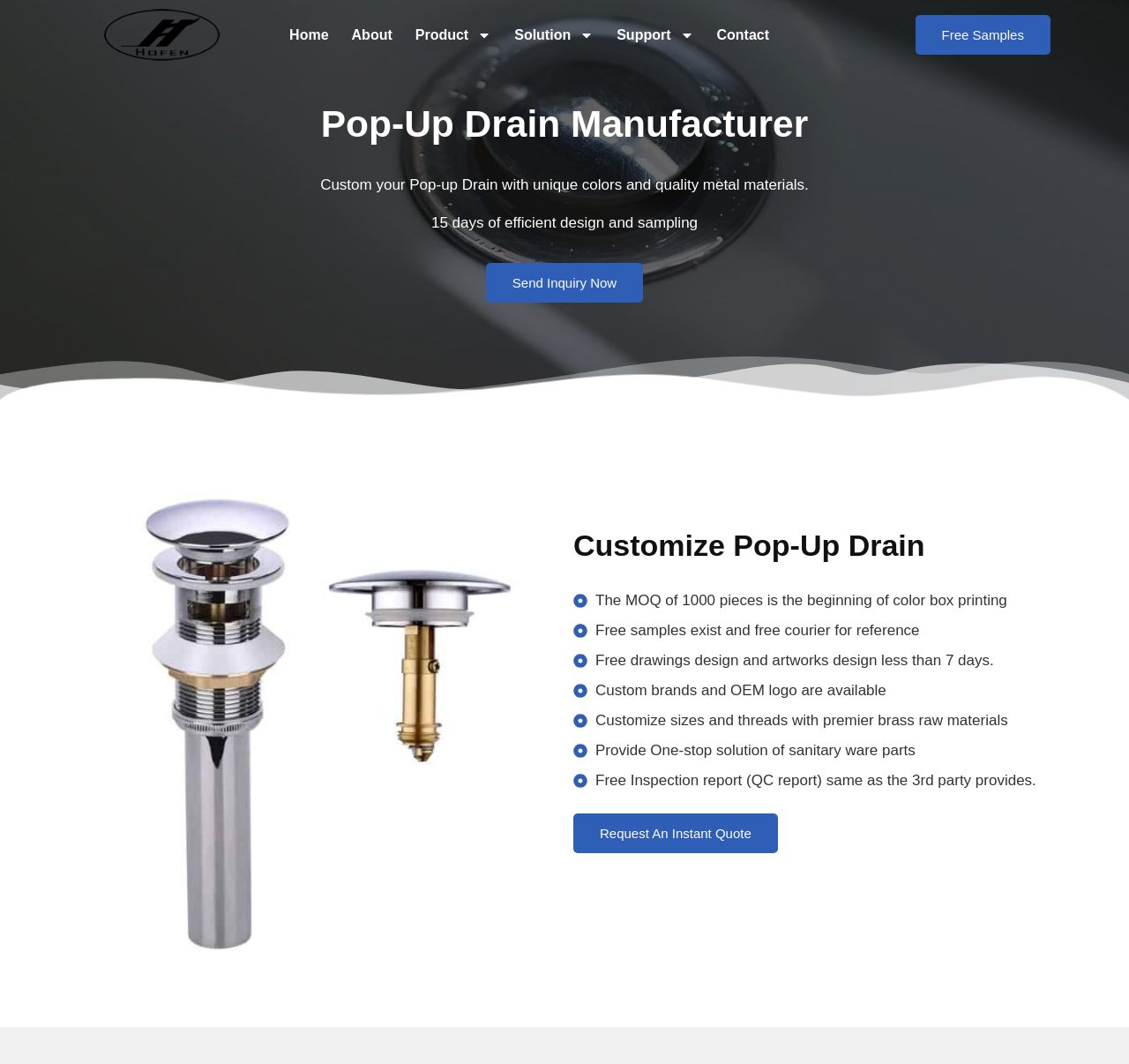Kindly determine the bounding box coordinates for the clickable area to achieve the given instruction: "Get free samples".

[0.811, 0.014, 0.93, 0.052]